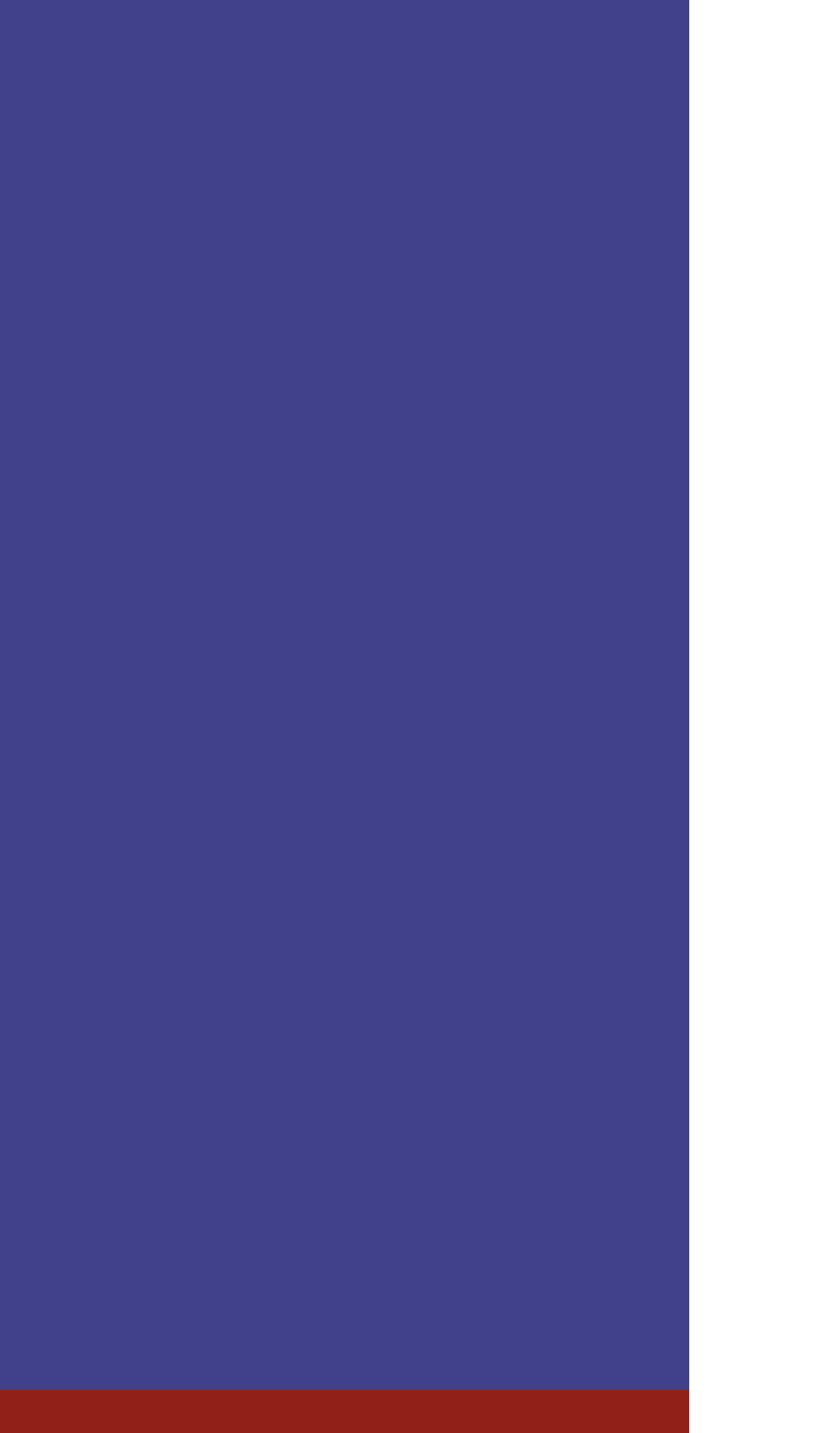Please indicate the bounding box coordinates for the clickable area to complete the following task: "Check the Delivery Information". The coordinates should be specified as four float numbers between 0 and 1, i.e., [left, top, right, bottom].

None